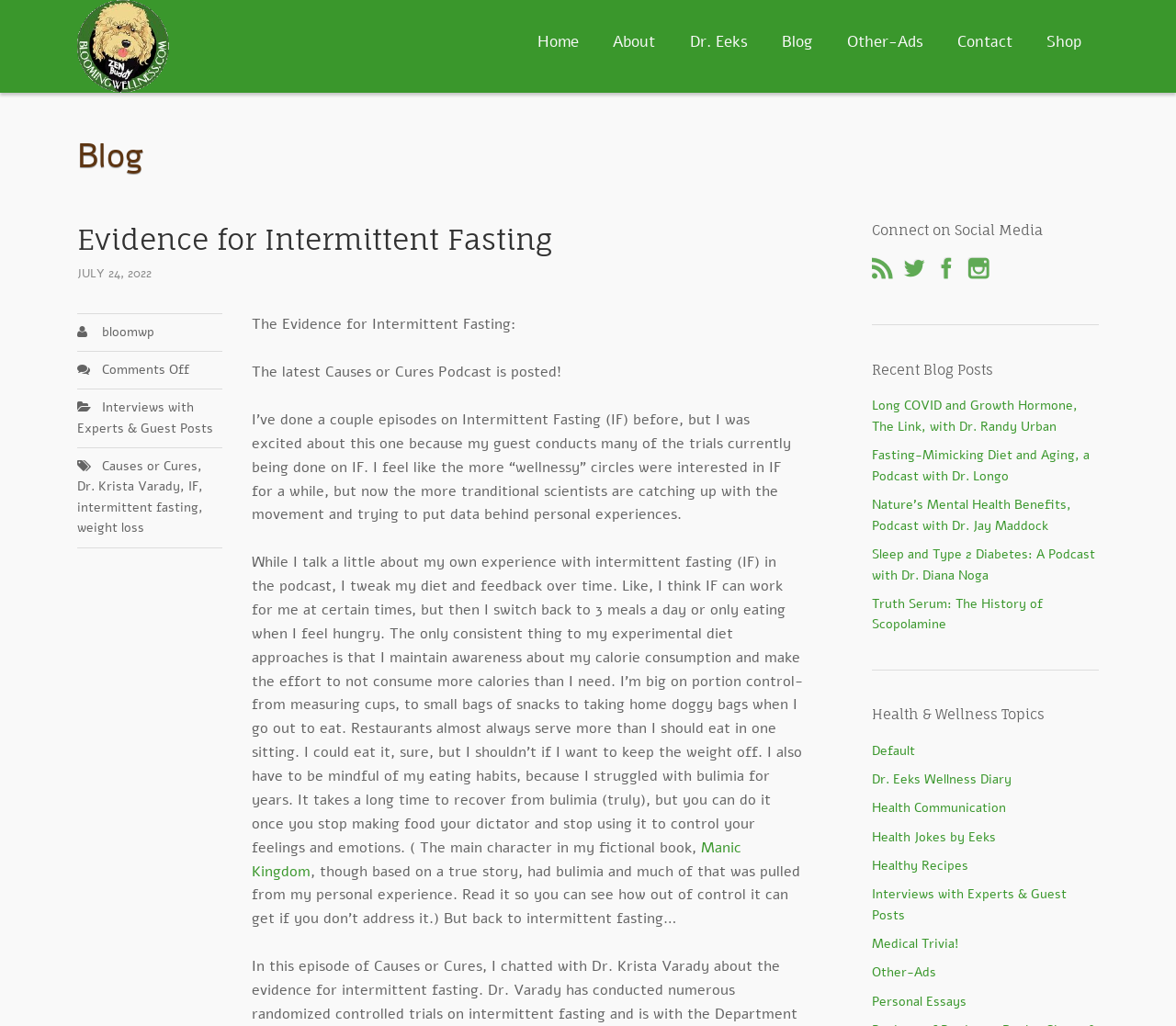Can you identify the bounding box coordinates of the clickable region needed to carry out this instruction: 'Read the recent blog post 'Long COVID and Growth Hormone, The Link, with Dr. Randy Urban''? The coordinates should be four float numbers within the range of 0 to 1, stated as [left, top, right, bottom].

[0.742, 0.387, 0.917, 0.424]